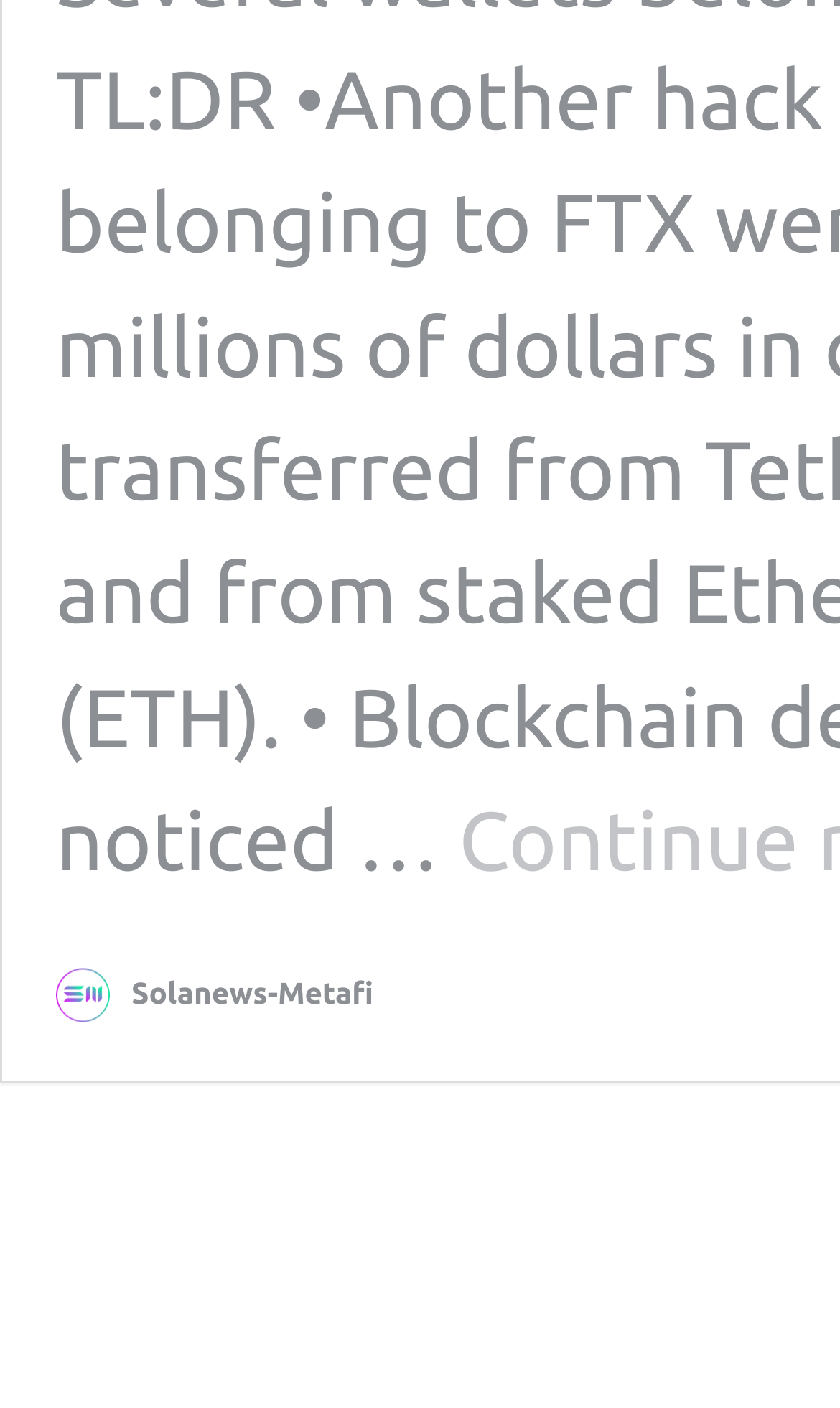Using the description "Solanews-Metafi", locate and provide the bounding box of the UI element.

[0.067, 0.687, 0.444, 0.725]